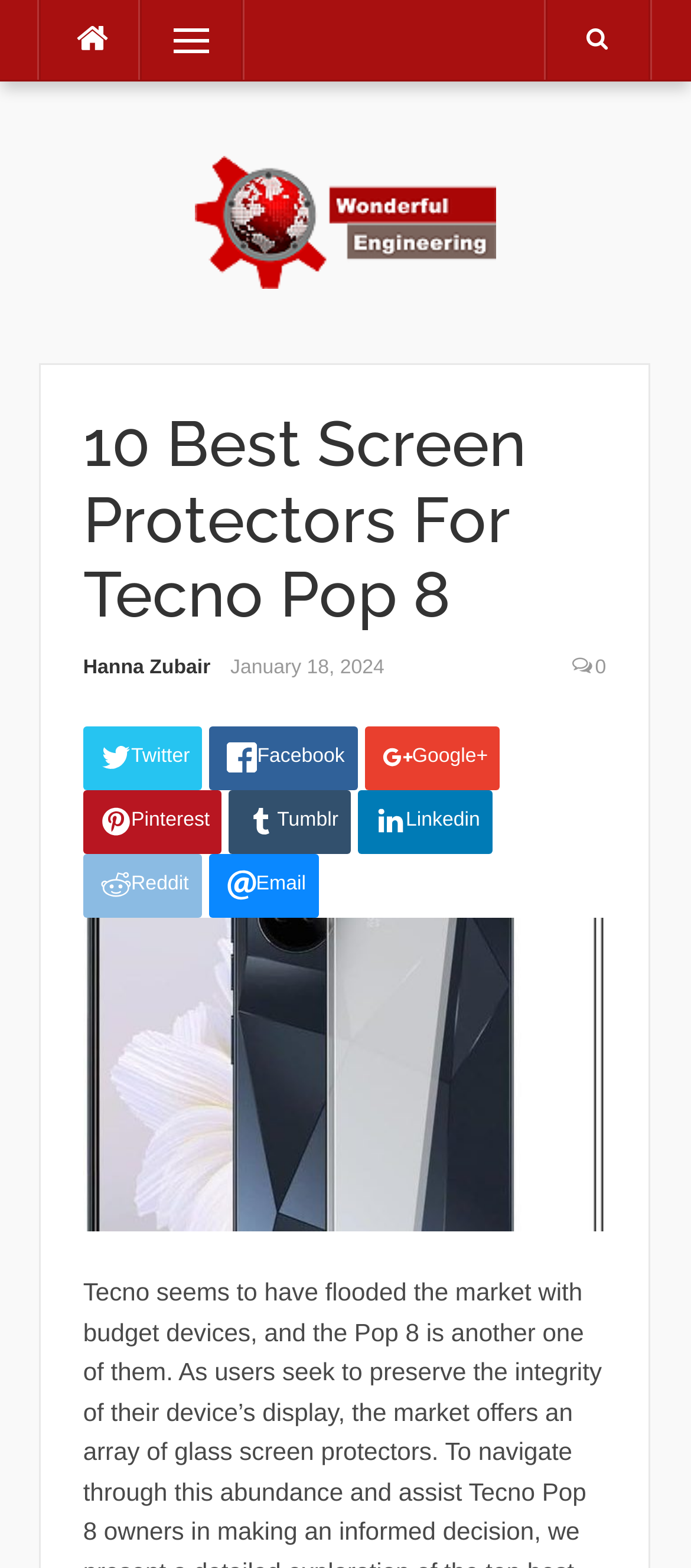Pinpoint the bounding box coordinates of the element that must be clicked to accomplish the following instruction: "Click on the Facebook link". The coordinates should be in the format of four float numbers between 0 and 1, i.e., [left, top, right, bottom].

[0.303, 0.463, 0.517, 0.503]